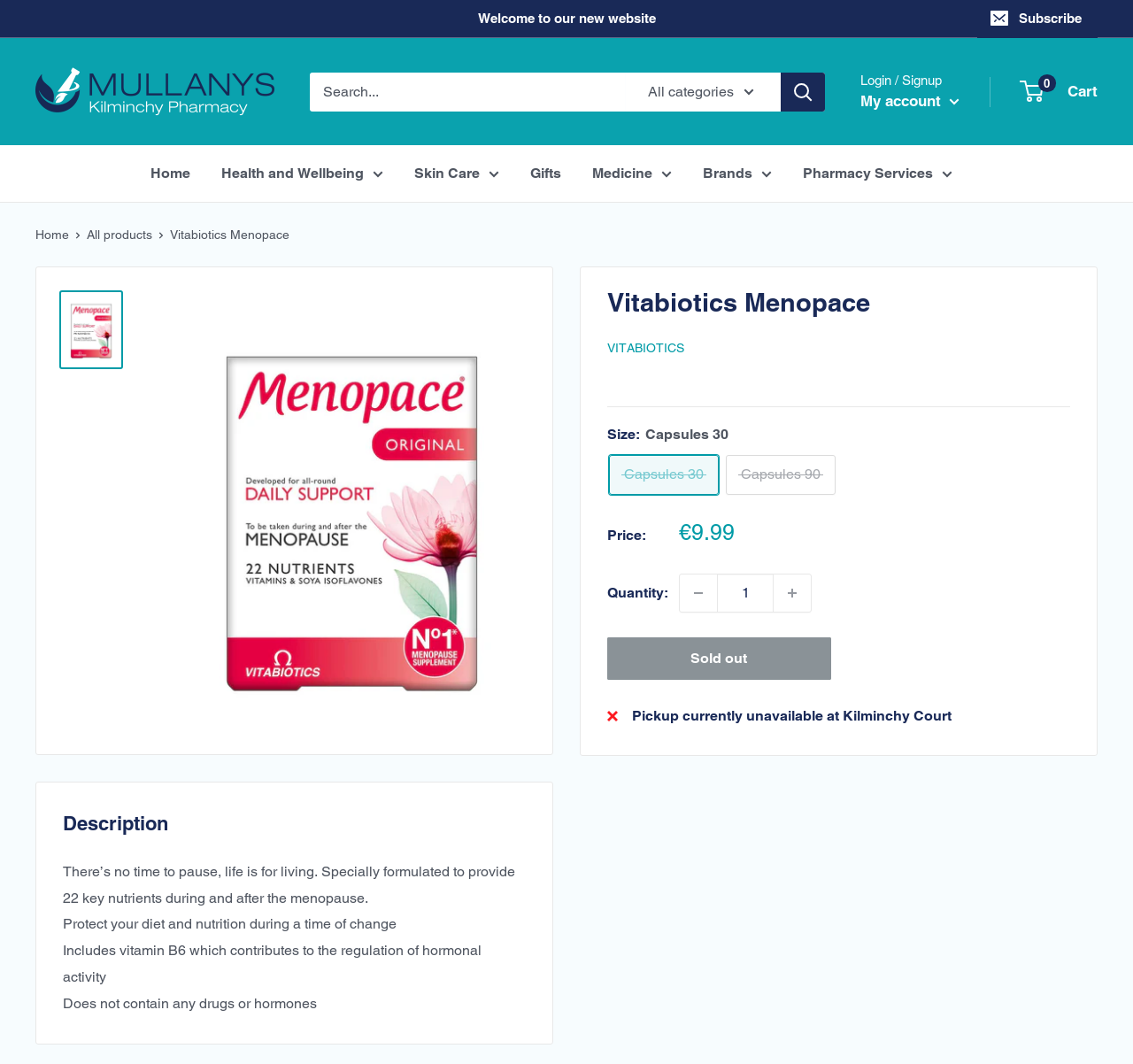What is the function of vitamin B6 in the product? Using the information from the screenshot, answer with a single word or phrase.

Regulation of hormonal activity